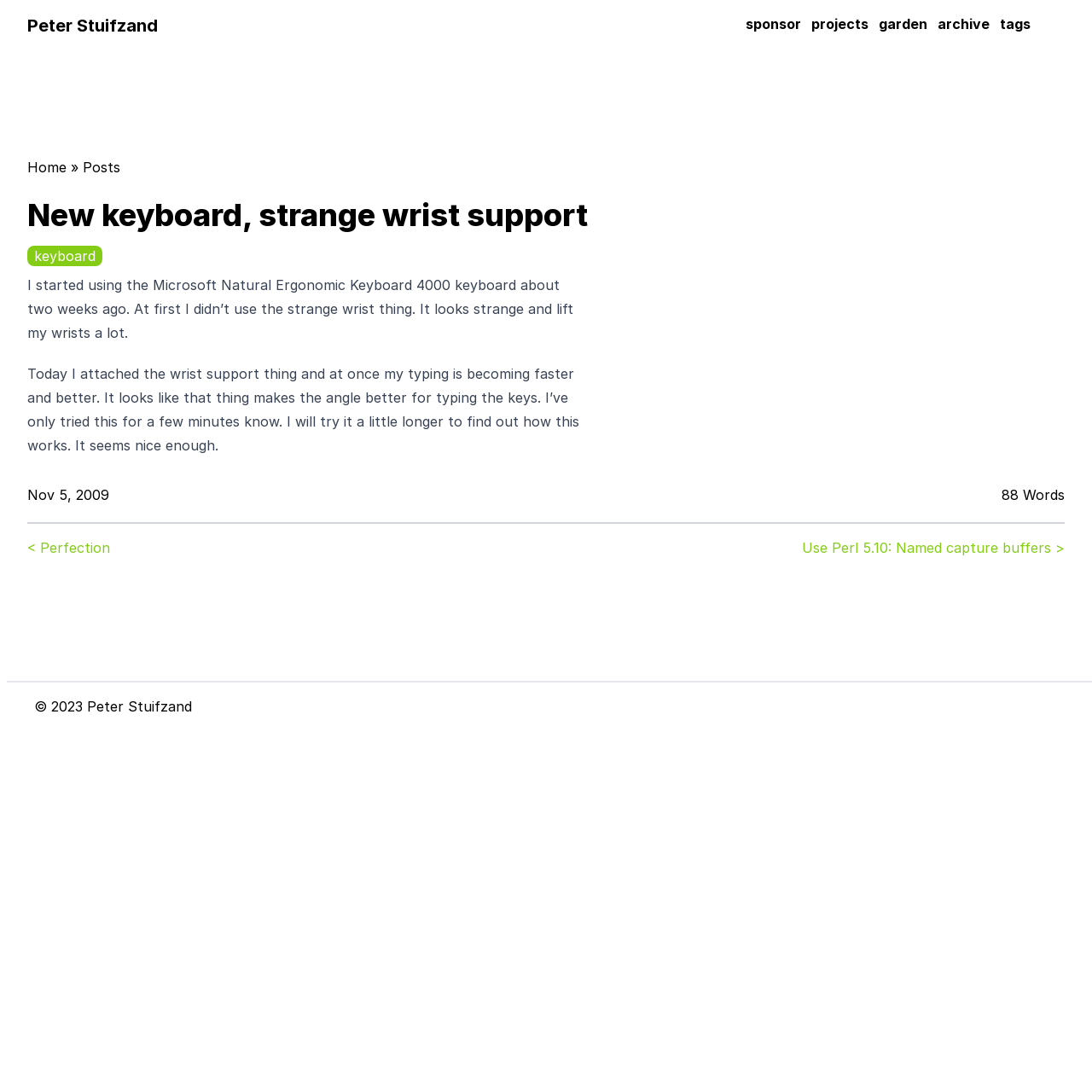Locate the UI element that matches the description alt="Faintec Services" in the webpage screenshot. Return the bounding box coordinates in the format (top-left x, top-left y, bottom-right x, bottom-right y), with values ranging from 0 to 1.

None